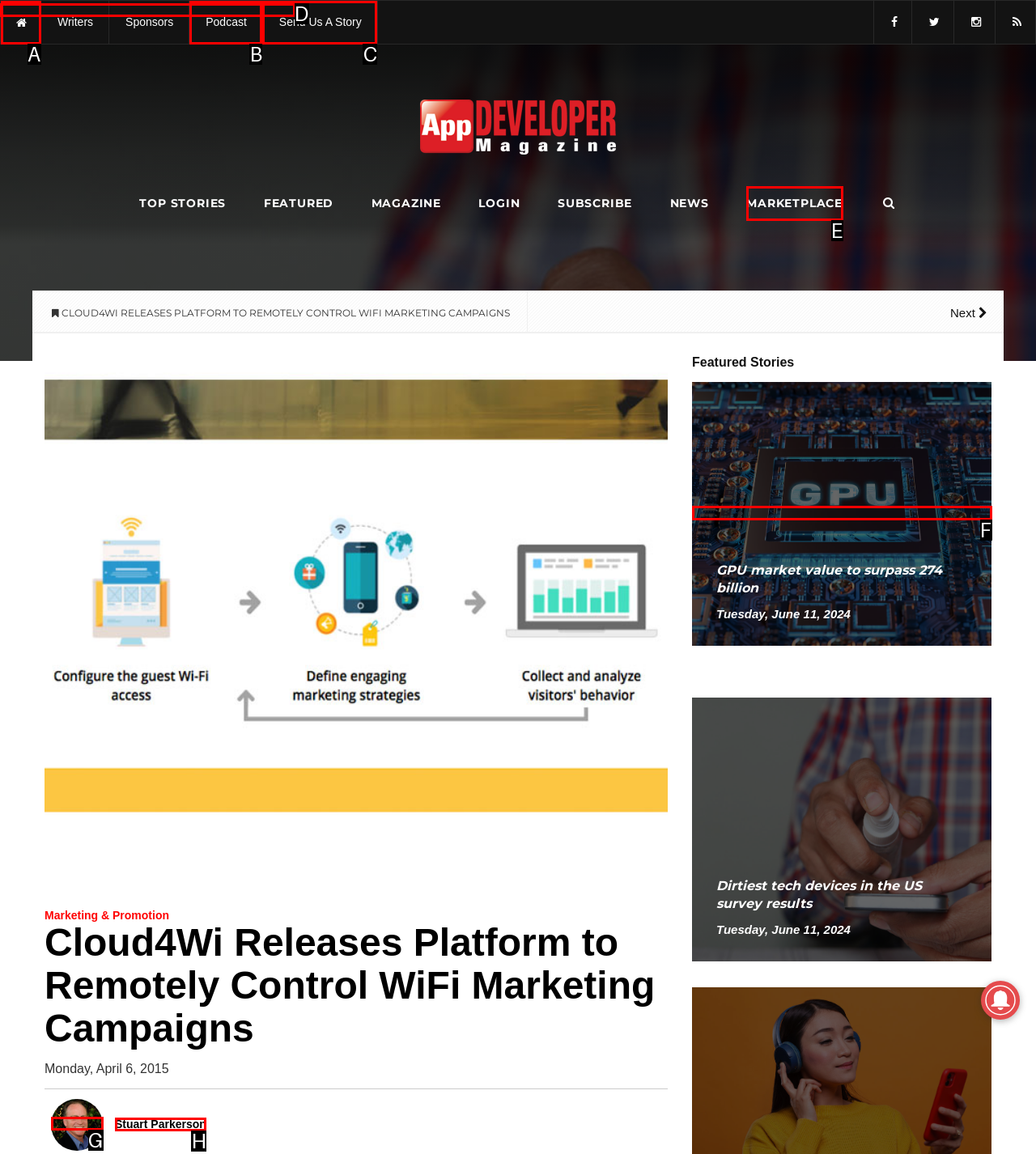Choose the HTML element that corresponds to the description: Books and memoirs
Provide the answer by selecting the letter from the given choices.

None